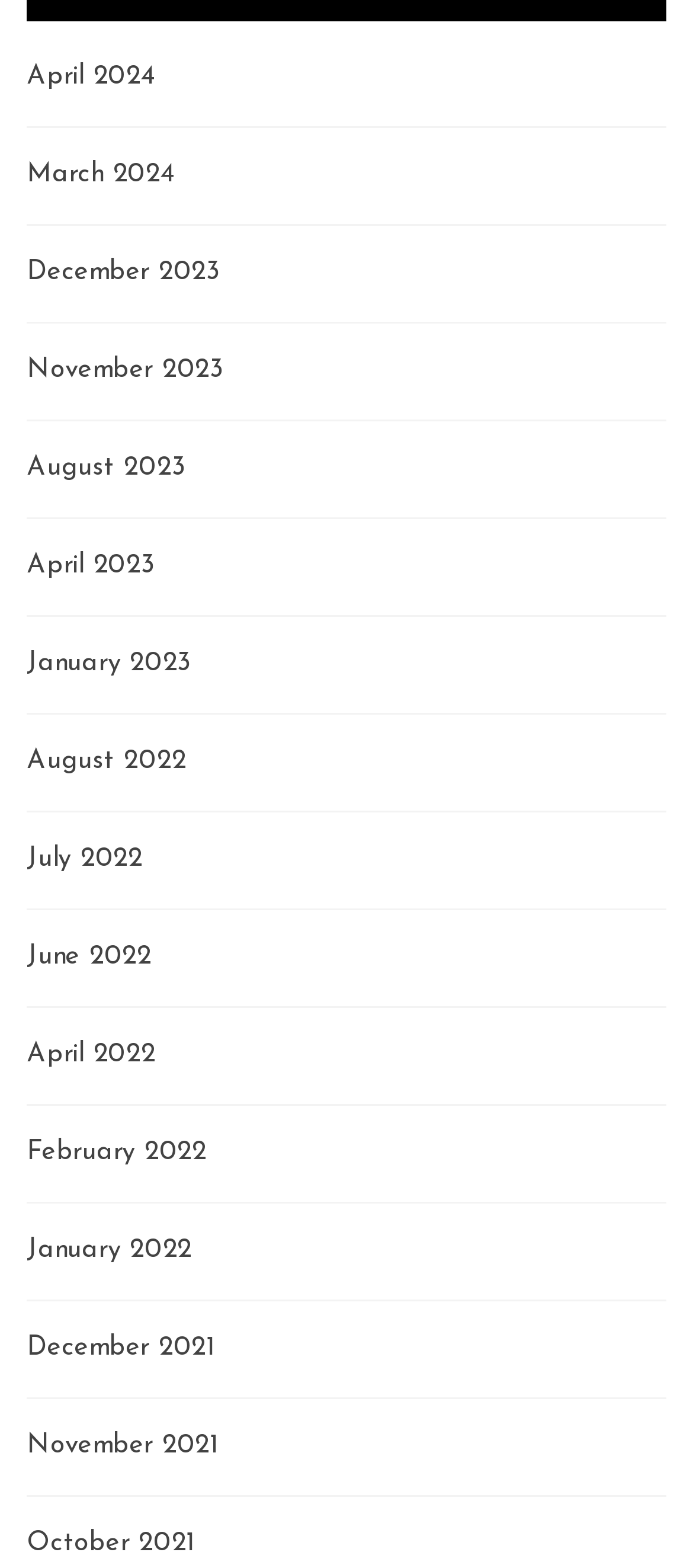Please locate the UI element described by "December 2023" and provide its bounding box coordinates.

[0.038, 0.166, 0.319, 0.183]